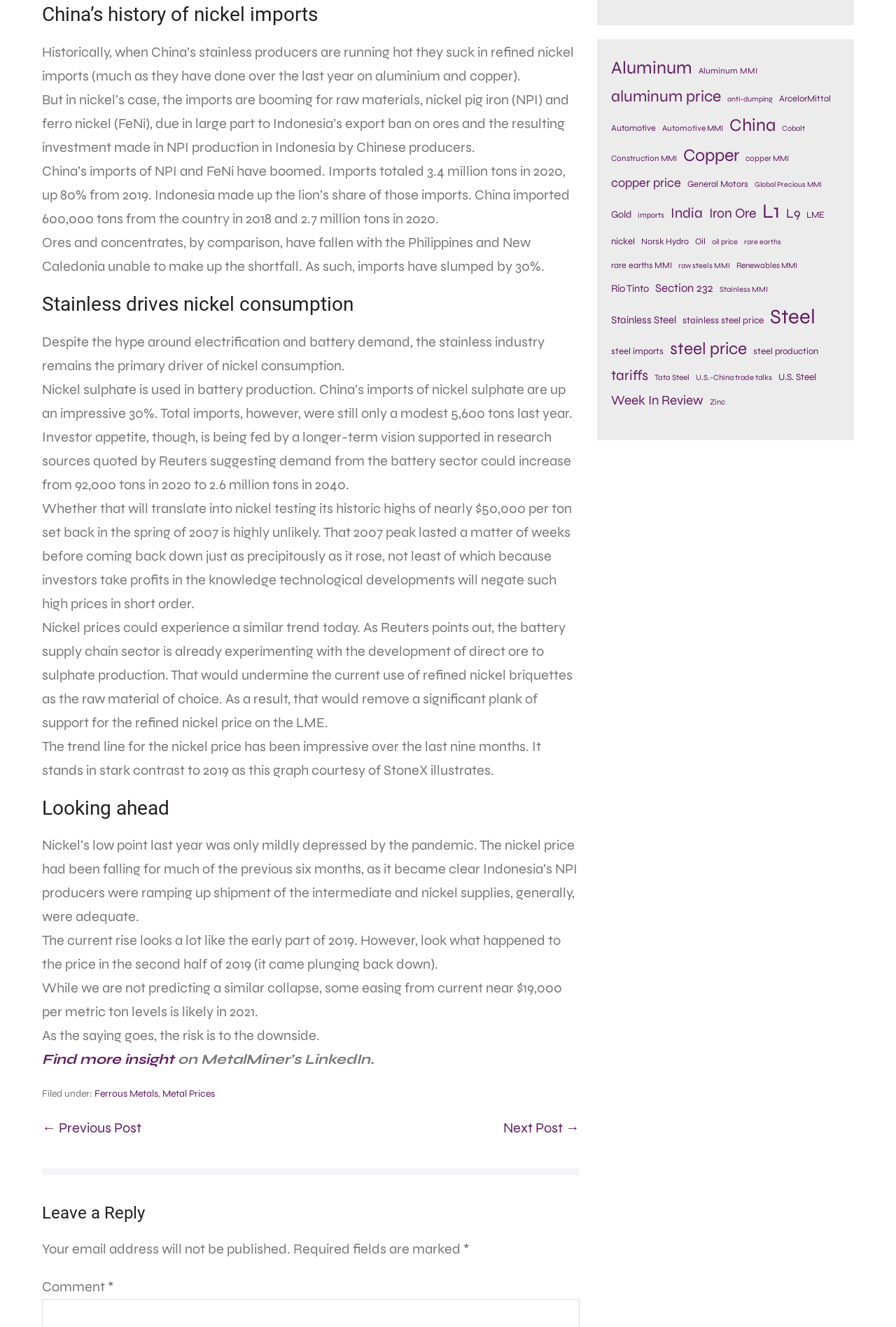Kindly determine the bounding box coordinates for the clickable area to achieve the given instruction: "Click on 'Leave a Reply'".

[0.047, 0.88, 0.647, 0.922]